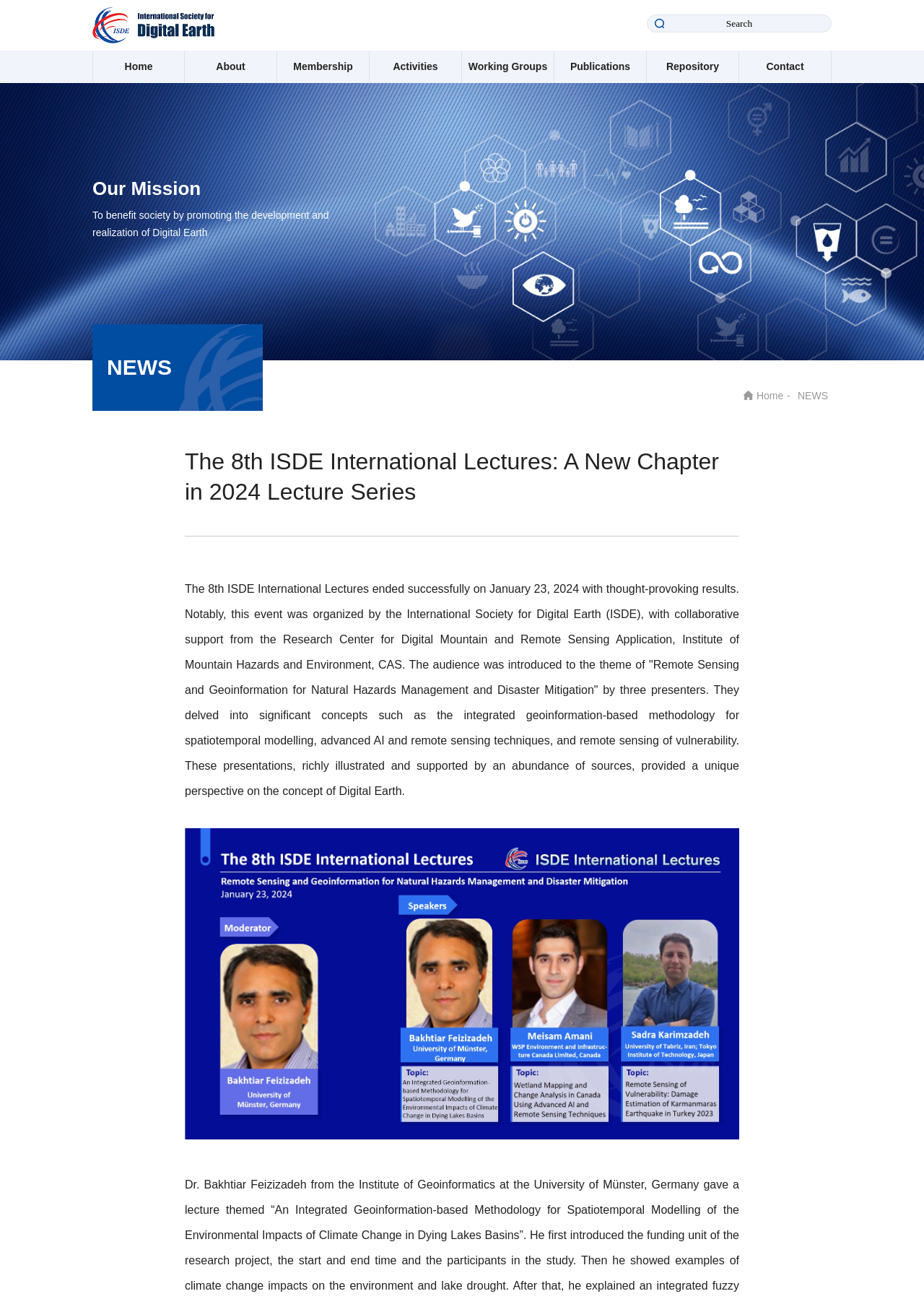What is the name of the organization that organized the event?
Provide a one-word or short-phrase answer based on the image.

International Society for Digital Earth